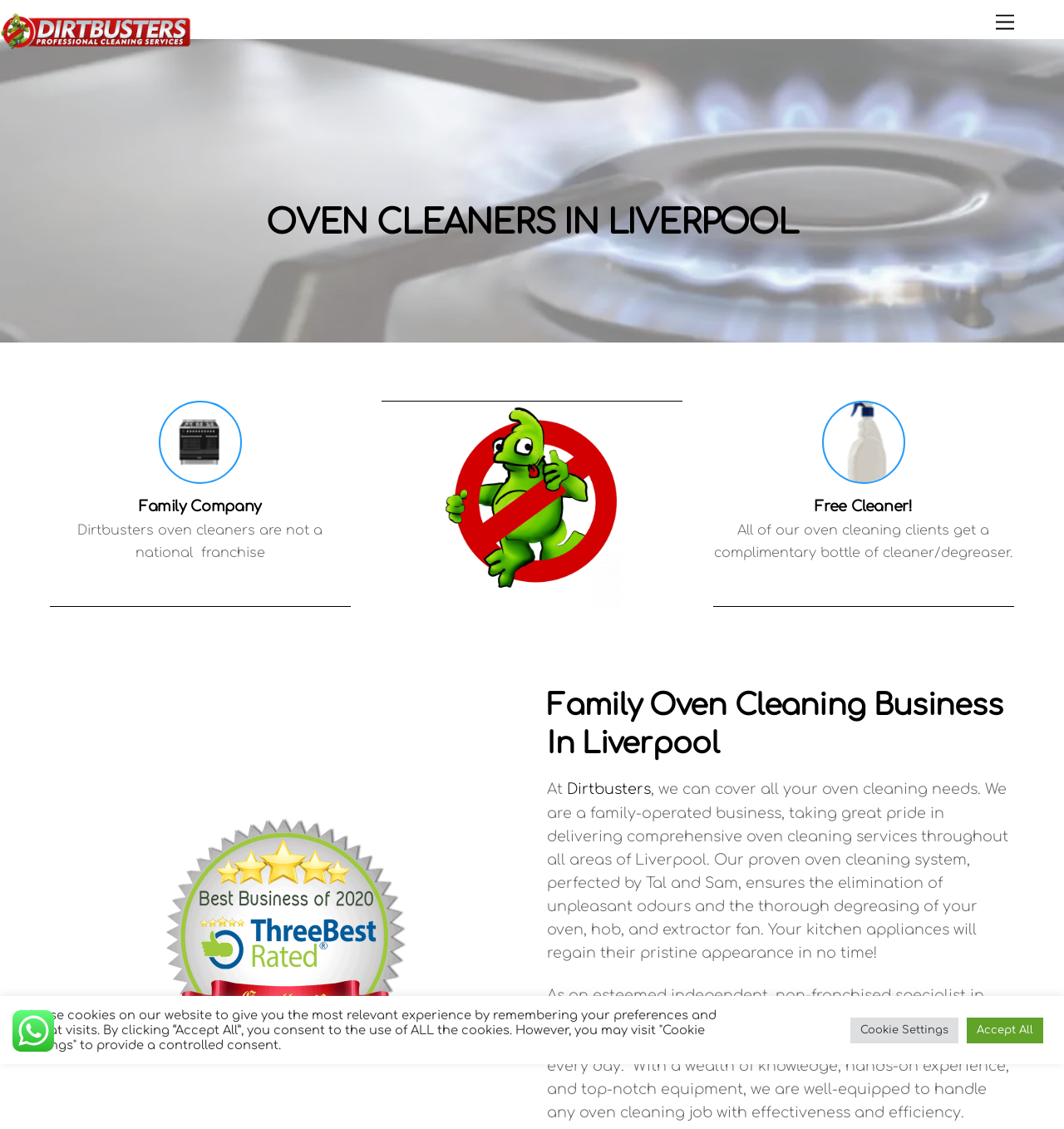Based on the image, please elaborate on the answer to the following question:
What is the name of the company?

The company name is mentioned in the logo at the top left corner of the webpage, and also mentioned in the text as 'At Dirtbusters, we can cover all your oven cleaning needs.'